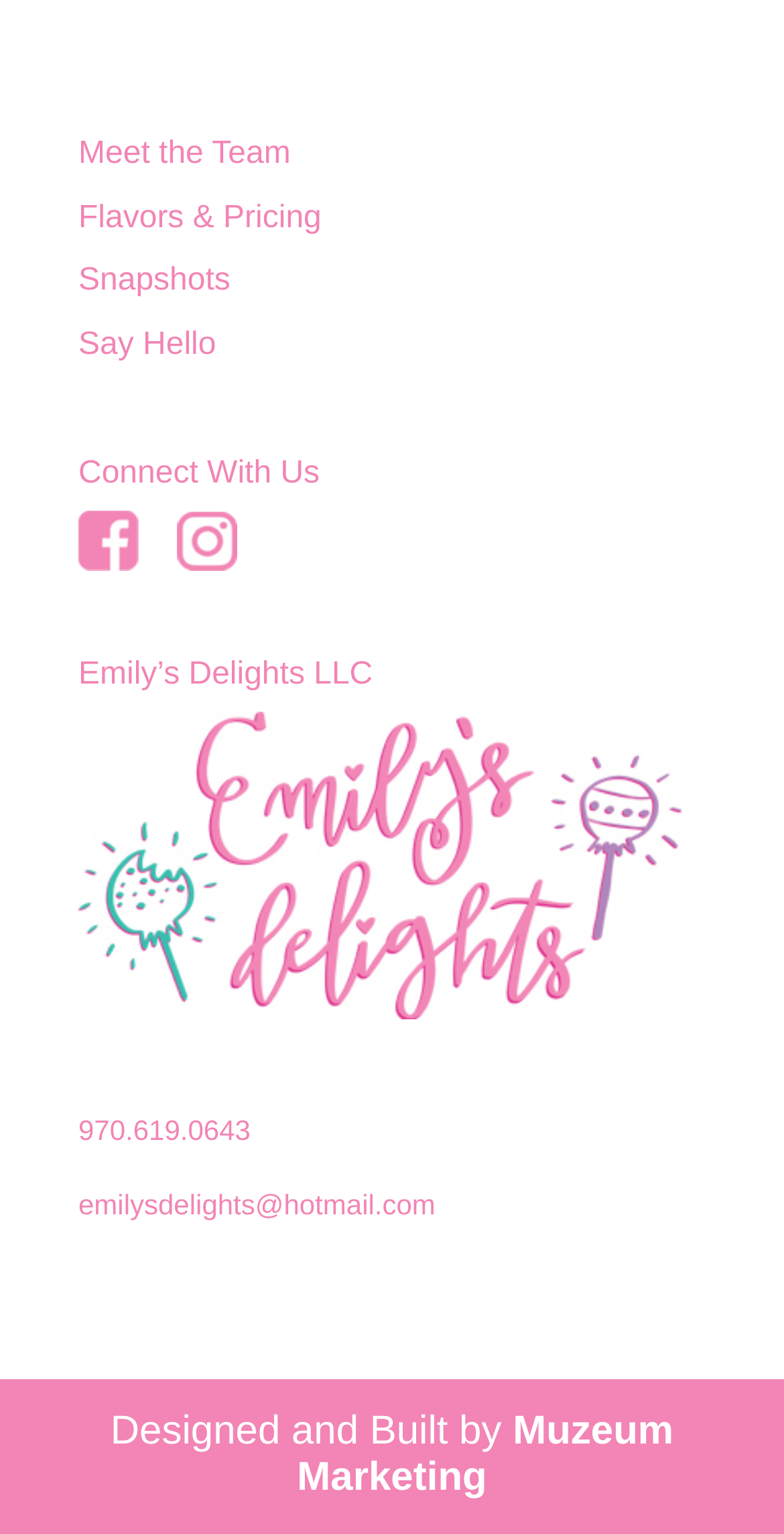Find the bounding box coordinates for the UI element whose description is: "Say Hello". The coordinates should be four float numbers between 0 and 1, in the format [left, top, right, bottom].

[0.1, 0.214, 0.276, 0.236]